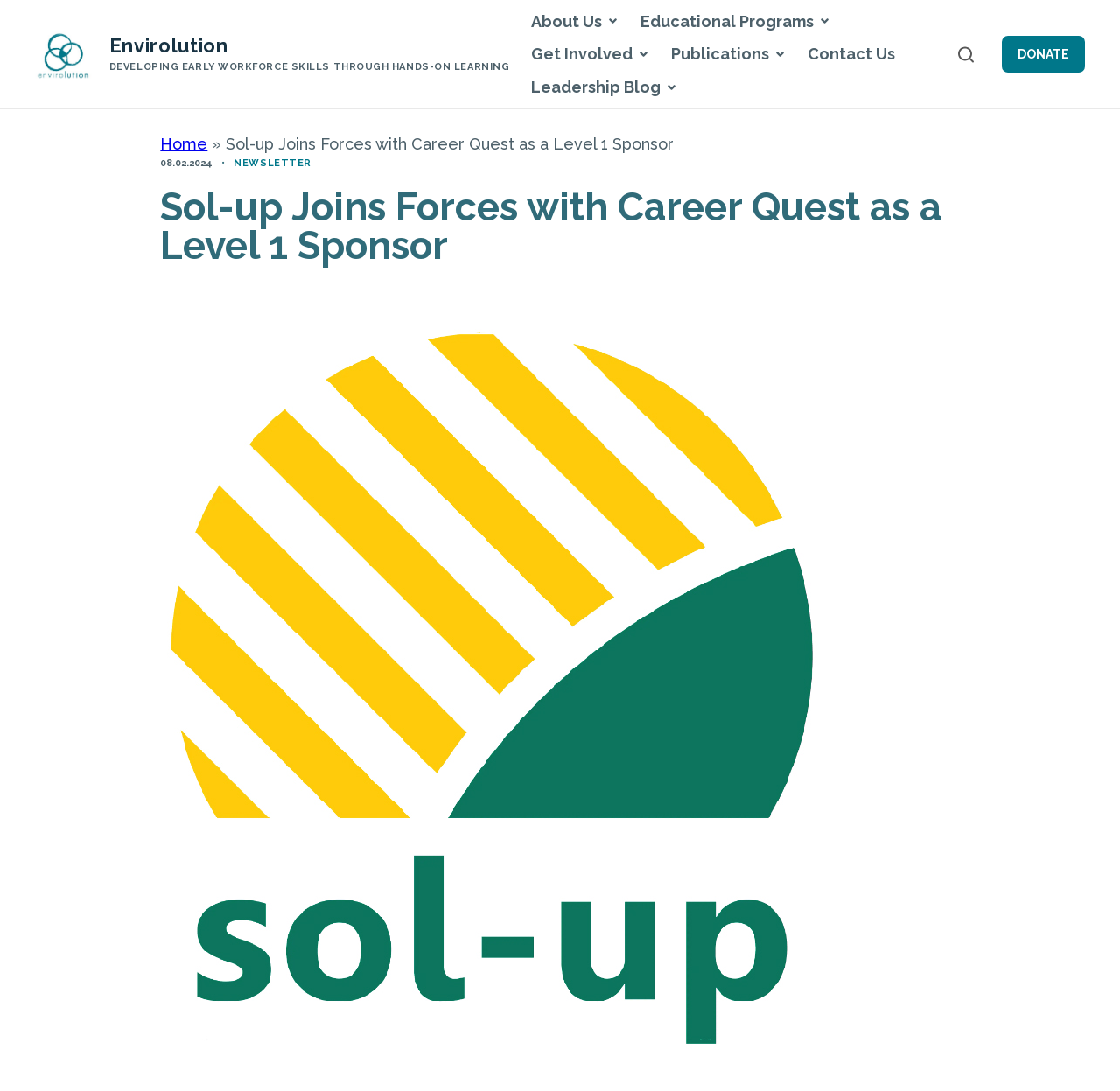Examine the screenshot and answer the question in as much detail as possible: What is the name of the organization that signed up as a Level 1 Sponsor?

I found the answer by looking at the text 'Sol-up Joins Forces with Career Quest as a Level 1 Sponsor' which is a heading on the webpage, indicating that Sol-up is the organization that signed up as a Level 1 Sponsor.